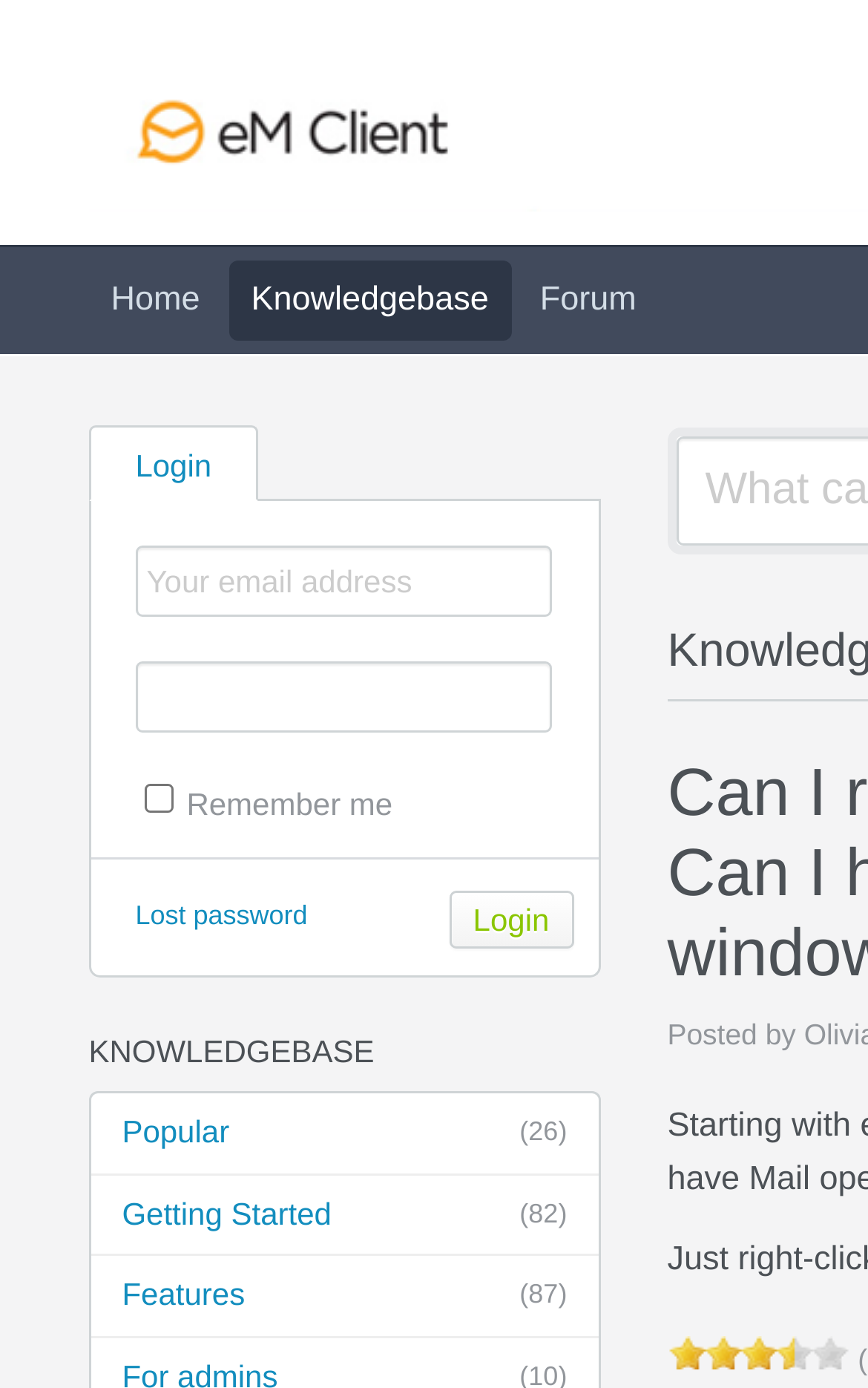How many links are in the top navigation bar?
Can you provide a detailed and comprehensive answer to the question?

I counted the links in the top navigation bar, which are 'Home', 'Knowledgebase', and 'Forum', so there are 3 links.